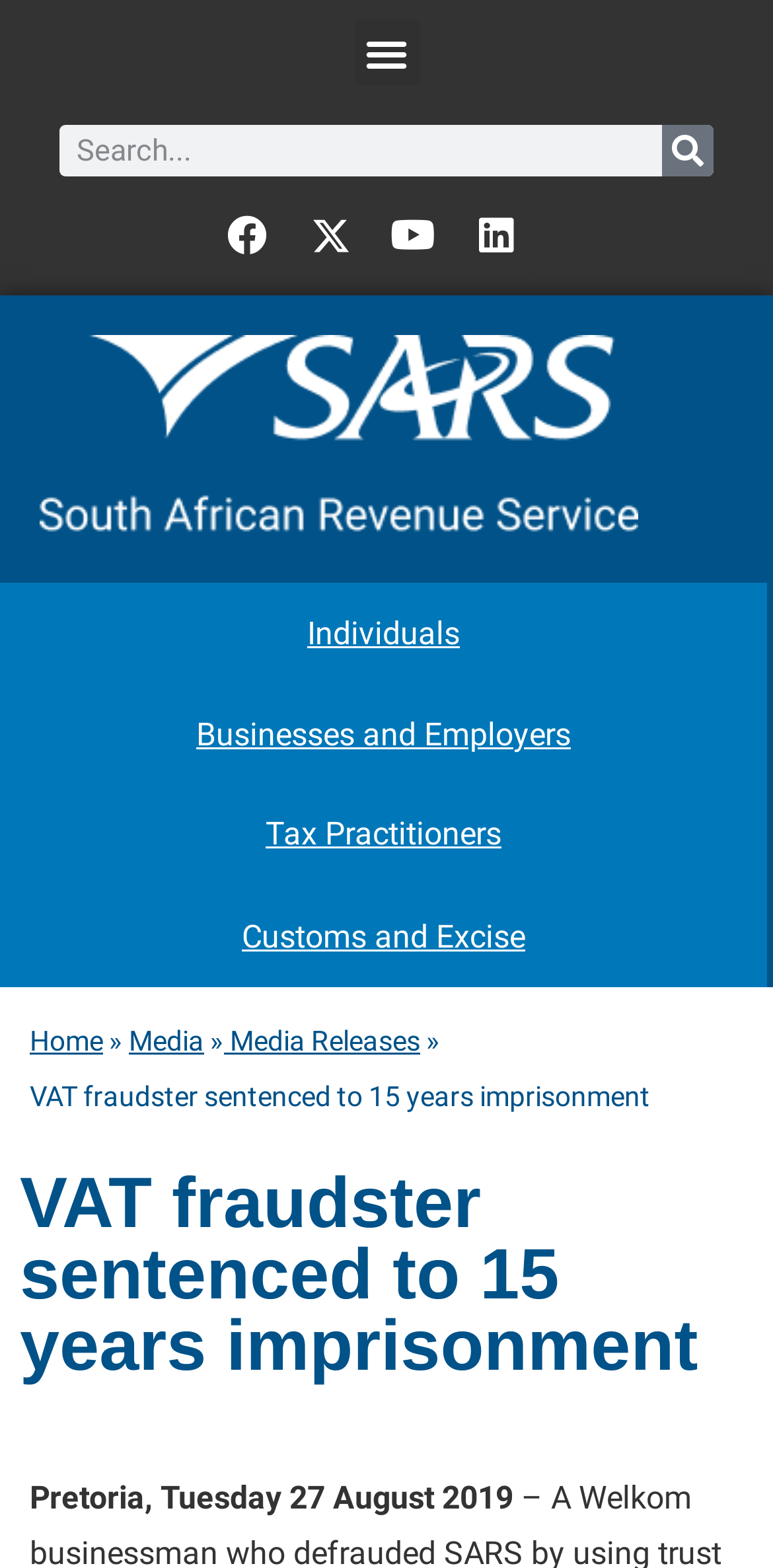Please find the bounding box coordinates of the element that needs to be clicked to perform the following instruction: "Toggle the menu". The bounding box coordinates should be four float numbers between 0 and 1, represented as [left, top, right, bottom].

[0.458, 0.013, 0.542, 0.054]